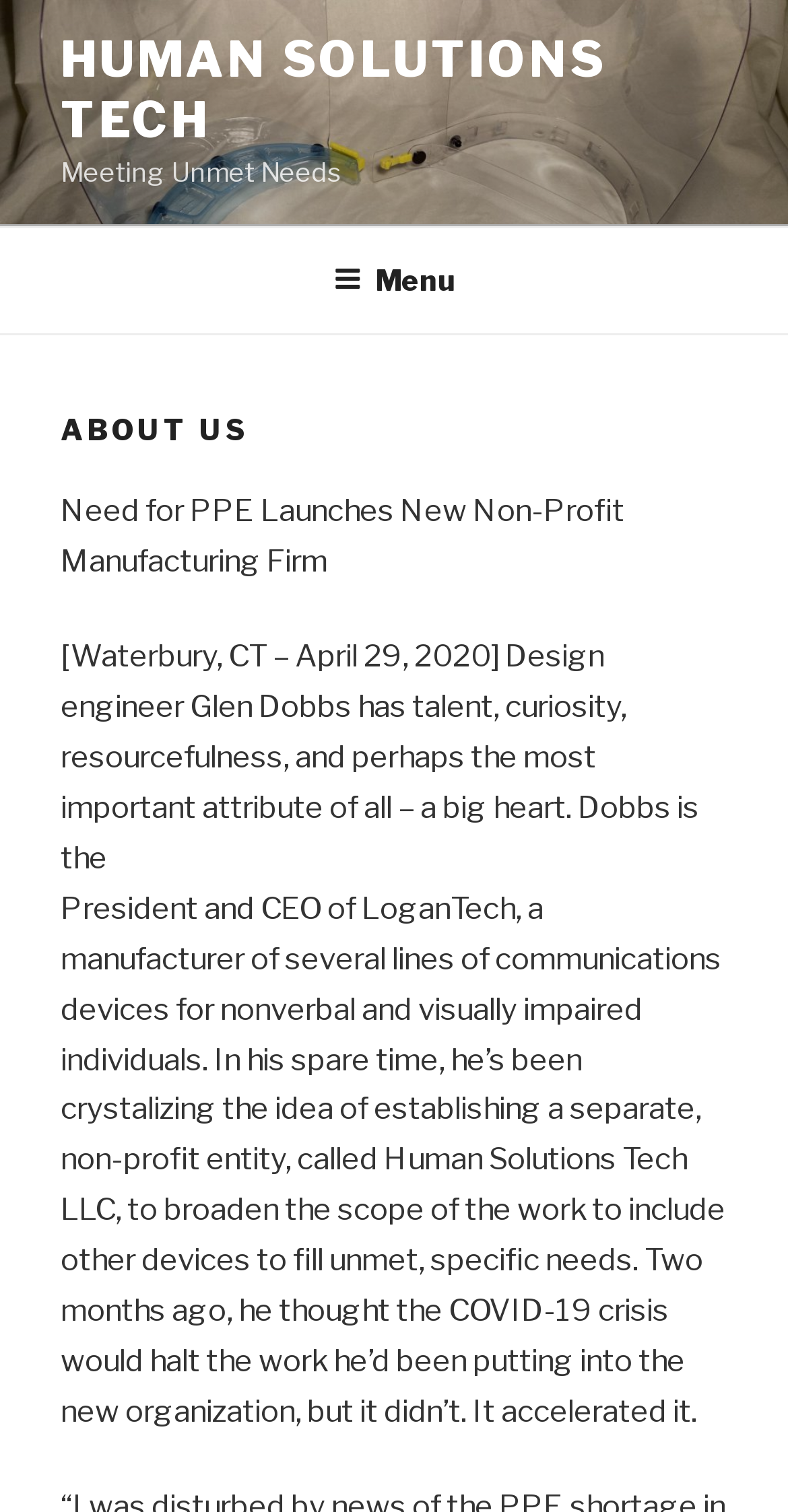What is the location mentioned in the text?
Analyze the screenshot and provide a detailed answer to the question.

The location mentioned in the text can be found in the StaticText element with a bounding box coordinate of [0.077, 0.326, 0.792, 0.383]. The text in this element mentions '[Waterbury, CT – April 29, 2020]', which indicates the location.